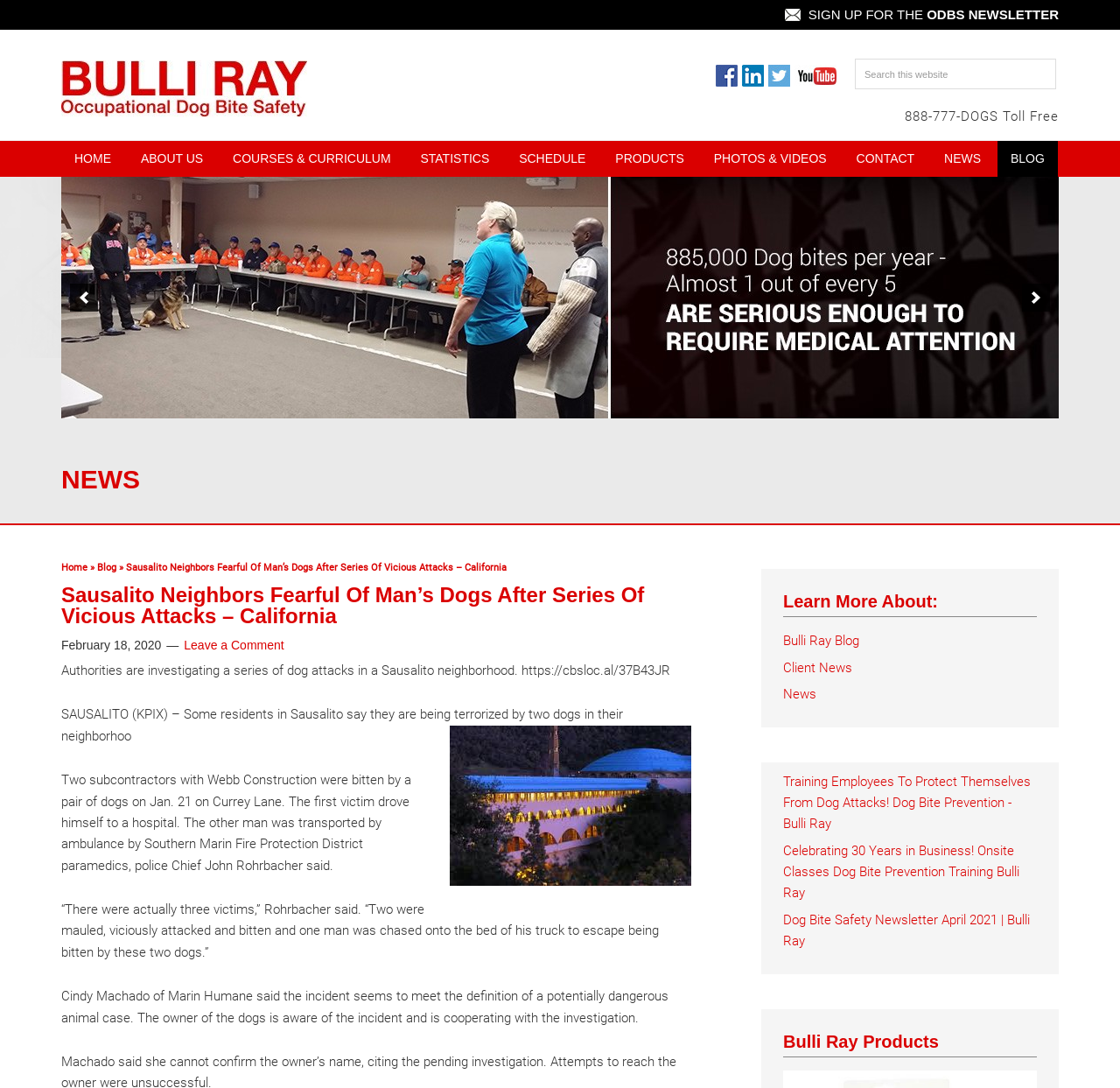Provide a one-word or one-phrase answer to the question:
What is the name of the organization mentioned in the article?

Marin Humane